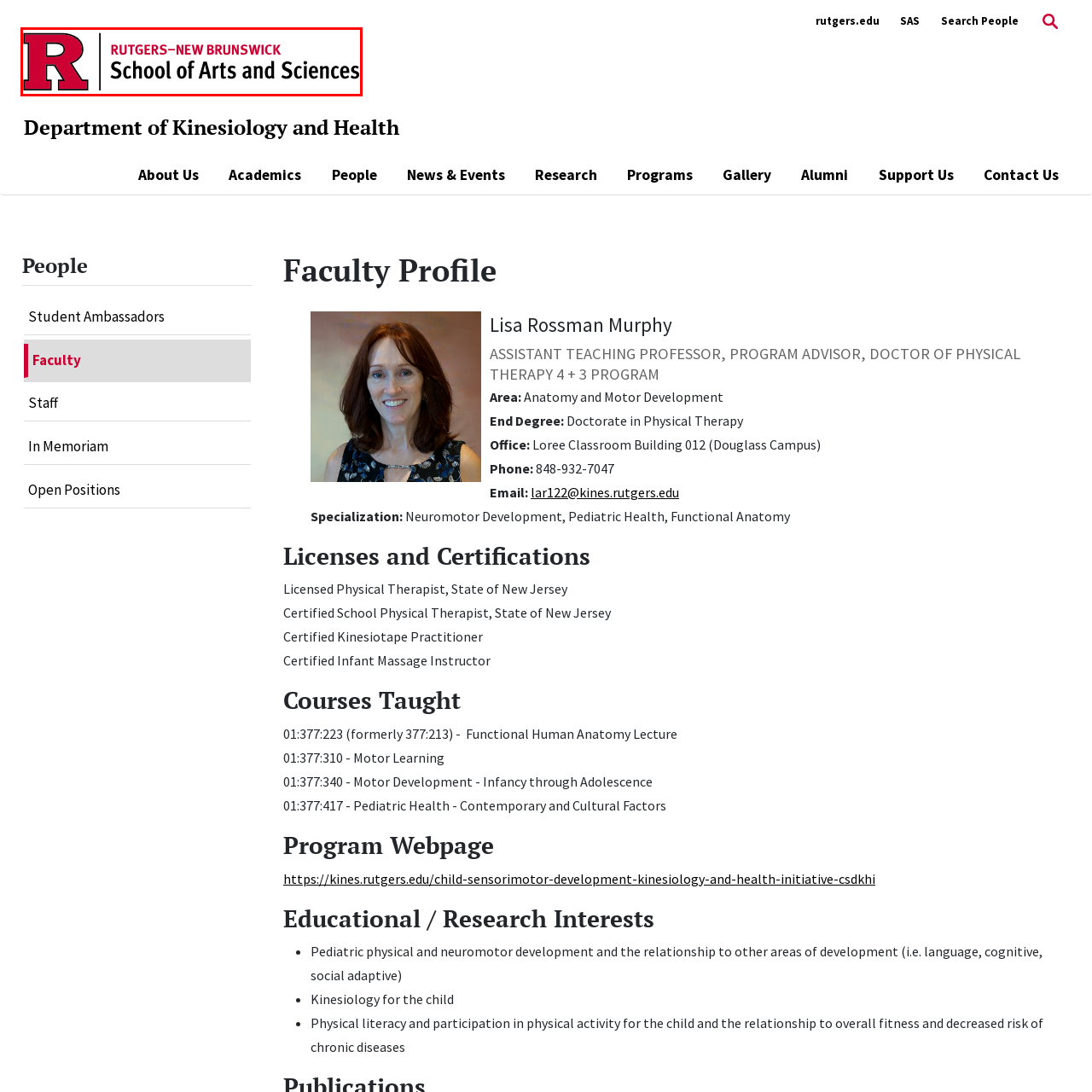Focus on the content within the red bounding box and answer this question using a single word or phrase: What is the university's commitment reflected in the logo?

diverse range of academic disciplines